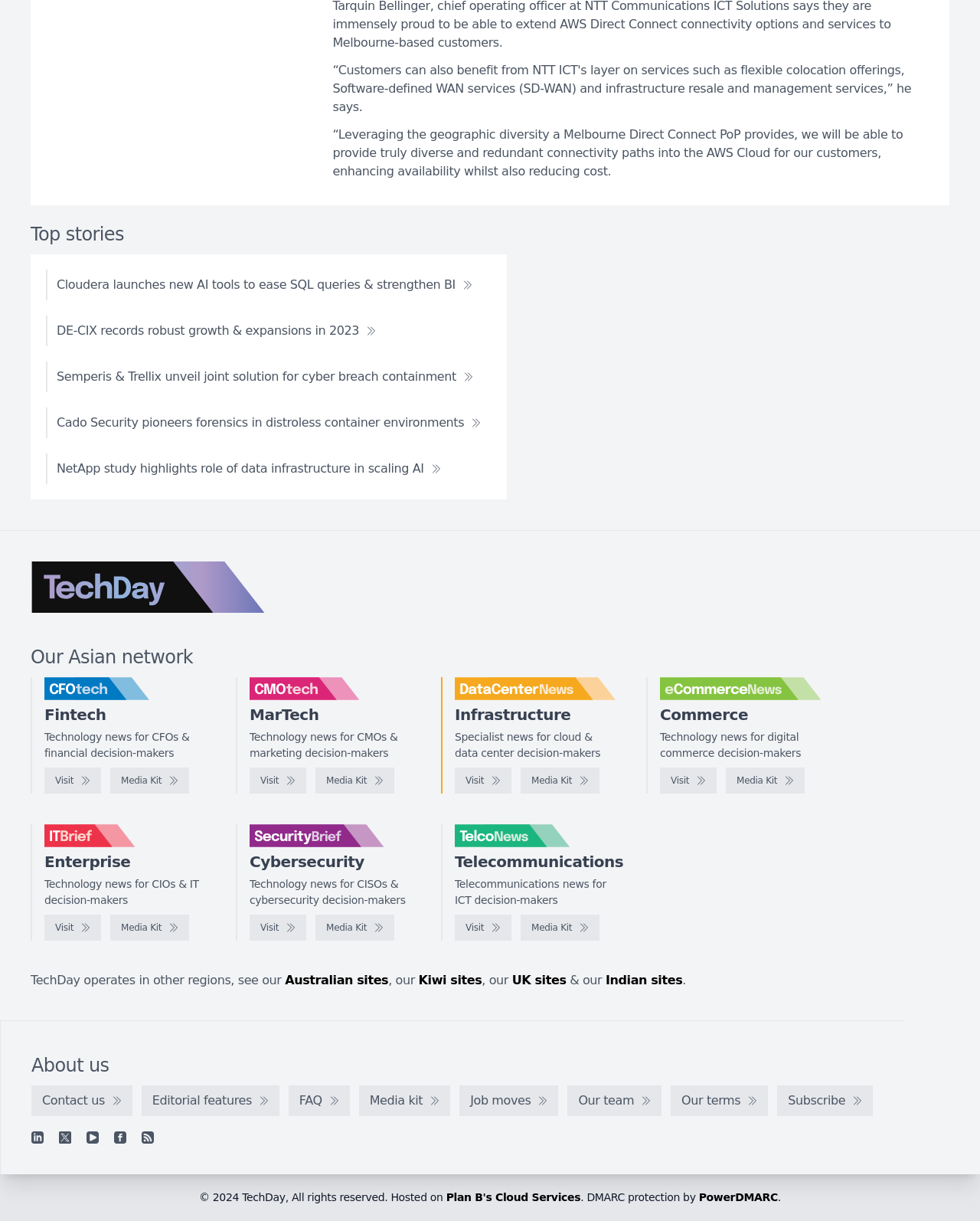Determine the bounding box for the HTML element described here: "Plan B's Cloud Services". The coordinates should be given as [left, top, right, bottom] with each number being a float between 0 and 1.

[0.455, 0.976, 0.592, 0.986]